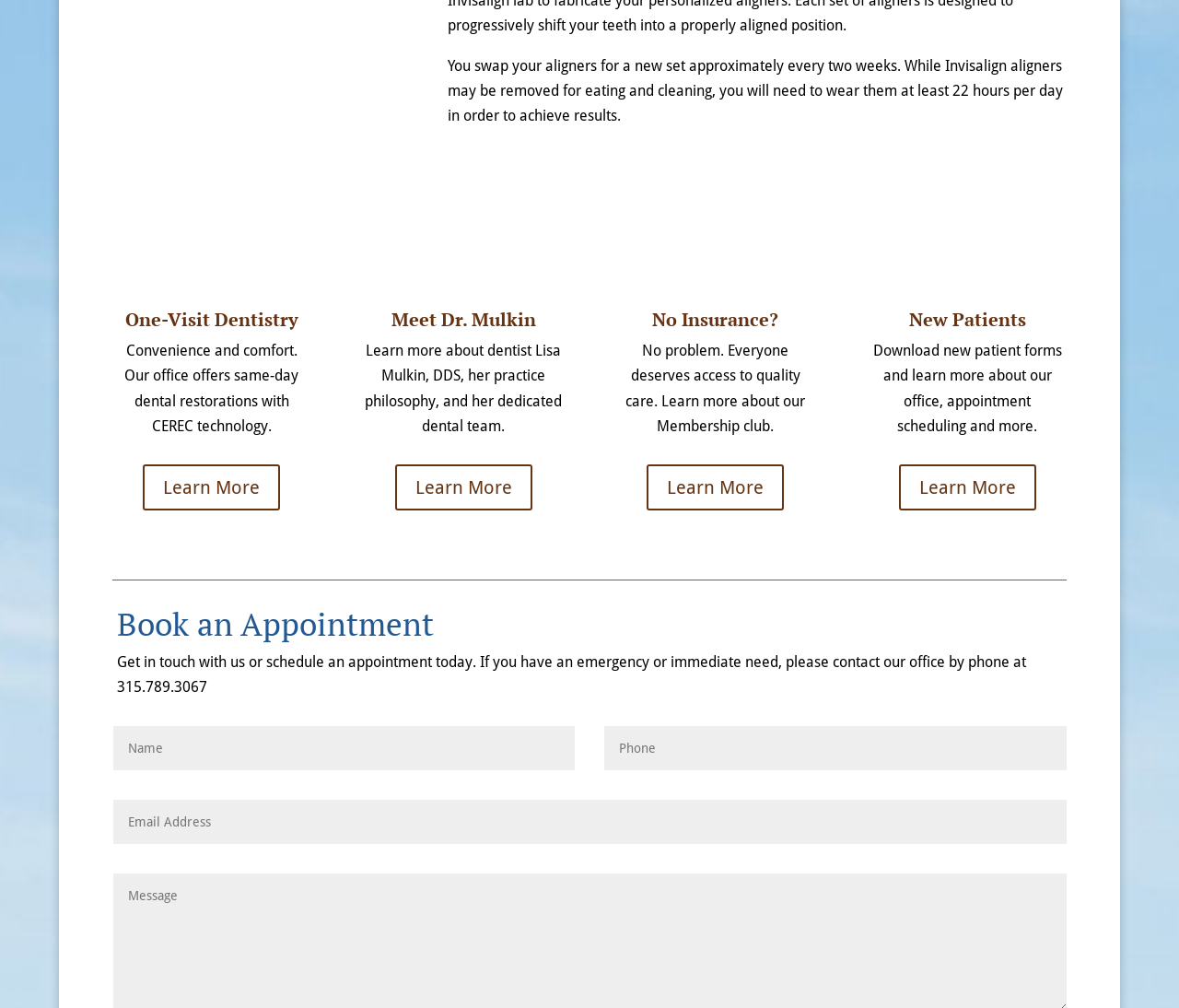What can new patients do on the website?
Look at the image and respond with a single word or a short phrase.

download forms